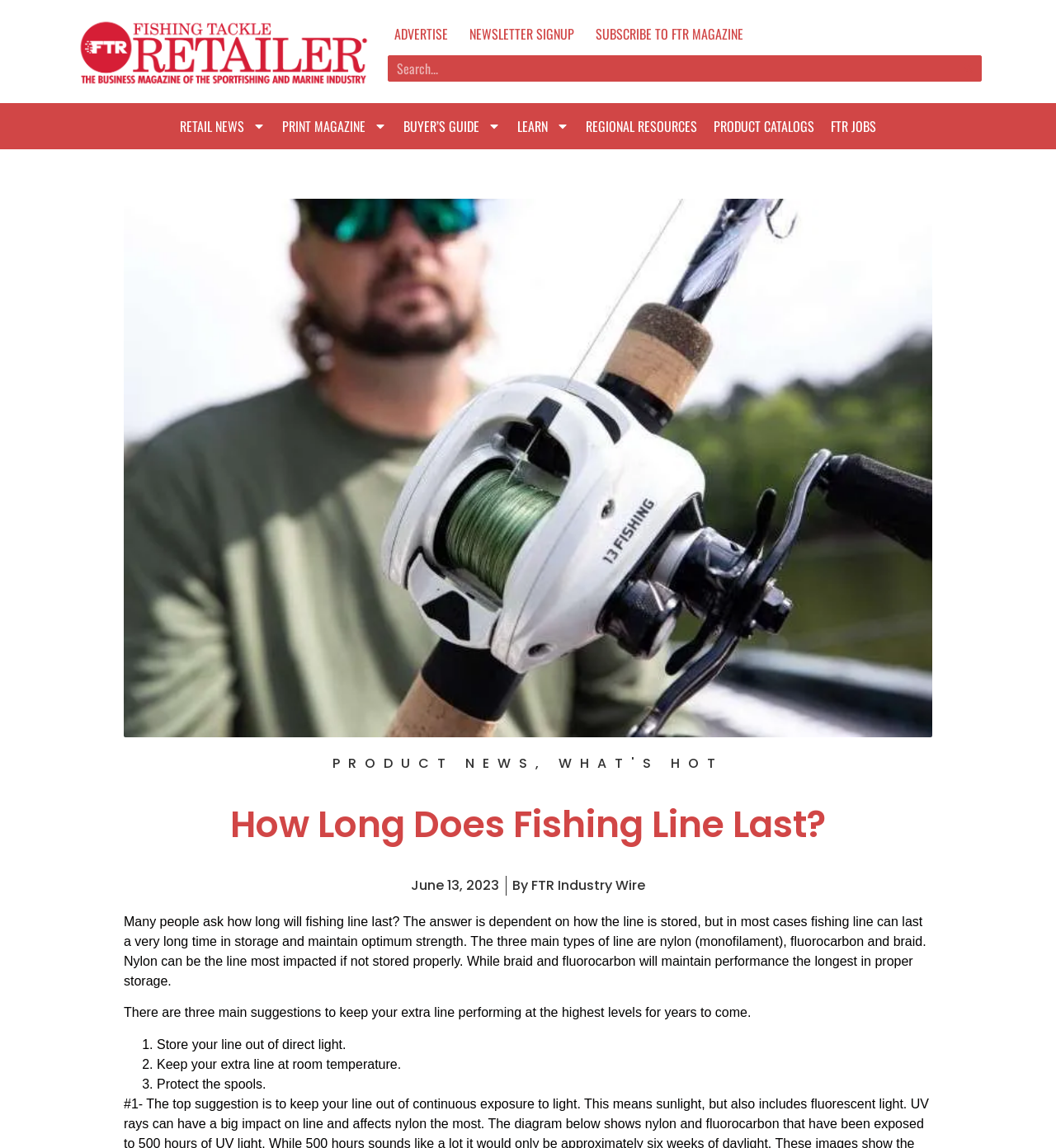Determine the bounding box coordinates for the region that must be clicked to execute the following instruction: "View product catalogs".

[0.668, 0.097, 0.779, 0.123]